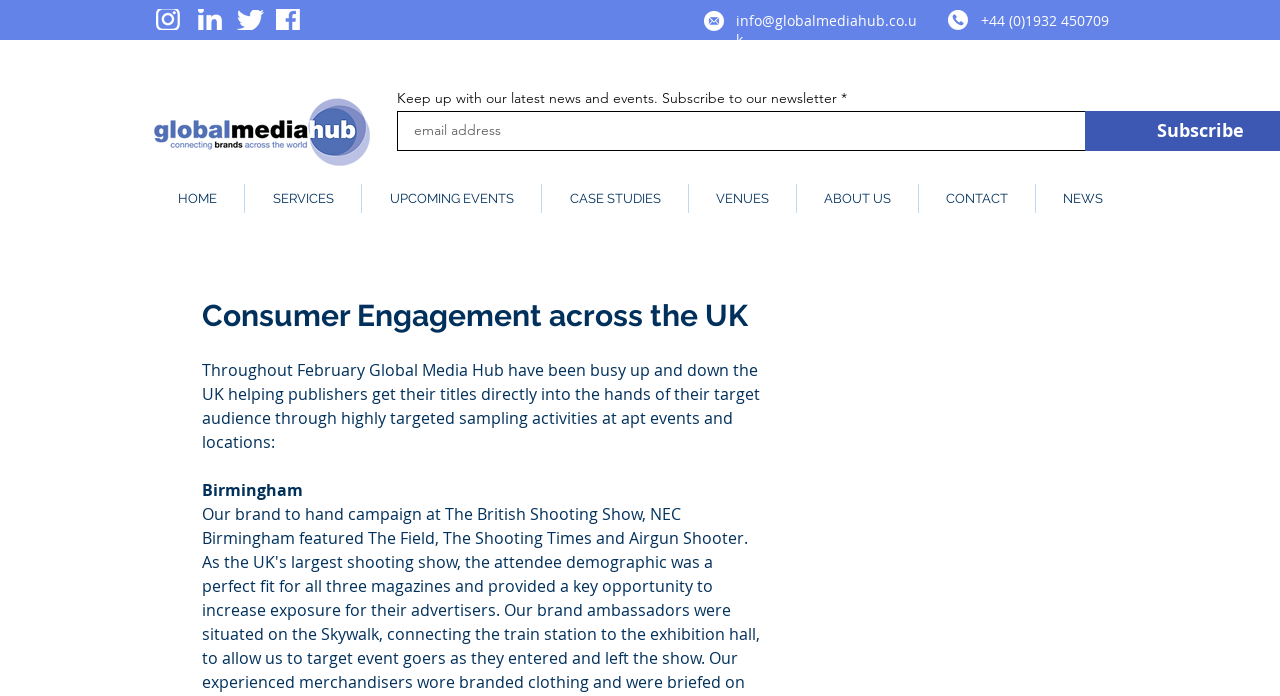Please mark the bounding box coordinates of the area that should be clicked to carry out the instruction: "Subscribe to the newsletter".

[0.31, 0.159, 0.848, 0.217]